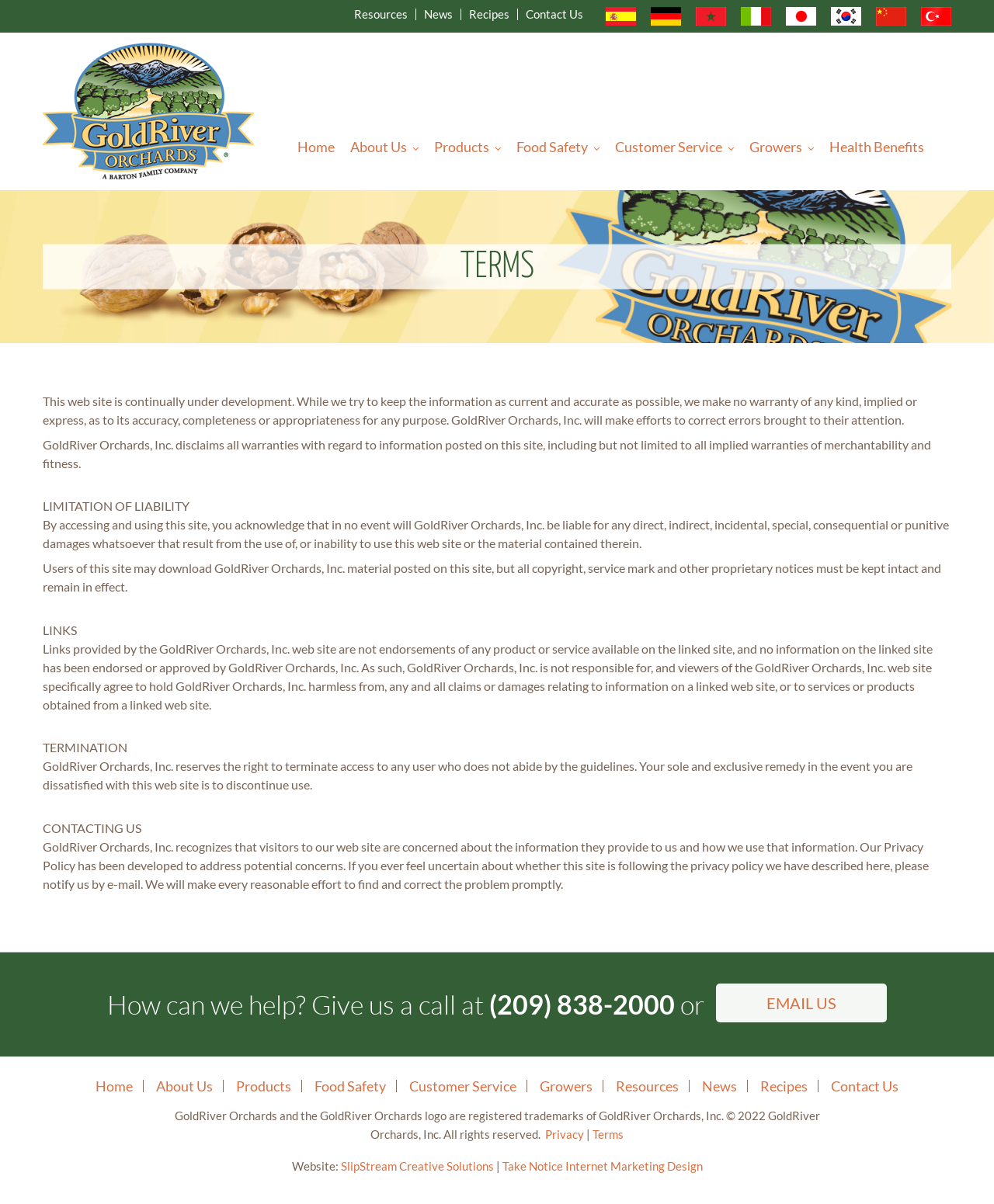Provide a single word or phrase to answer the given question: 
What is the main category of products offered by GoldRiver Orchards?

Walnuts